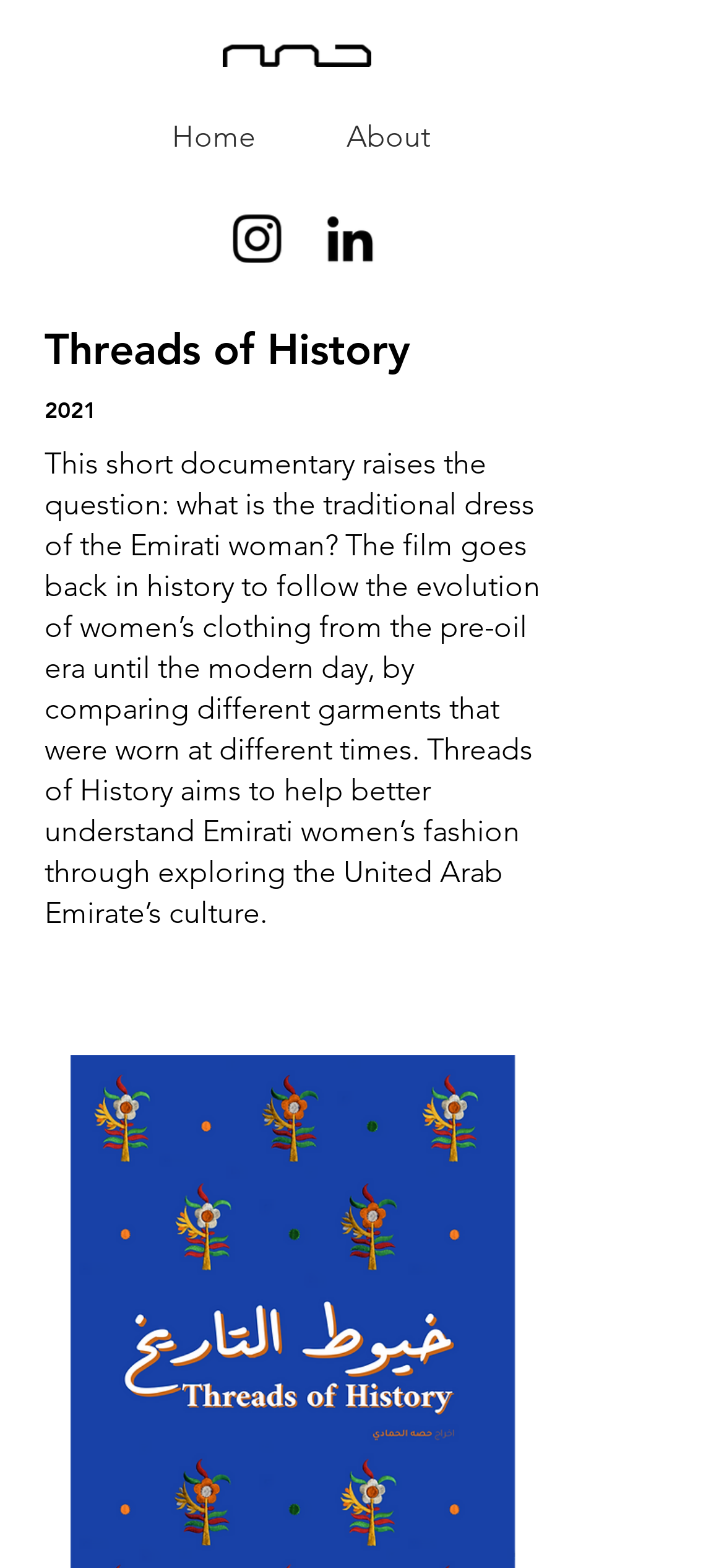Please reply to the following question with a single word or a short phrase:
What is the name of the documentary?

Threads of History